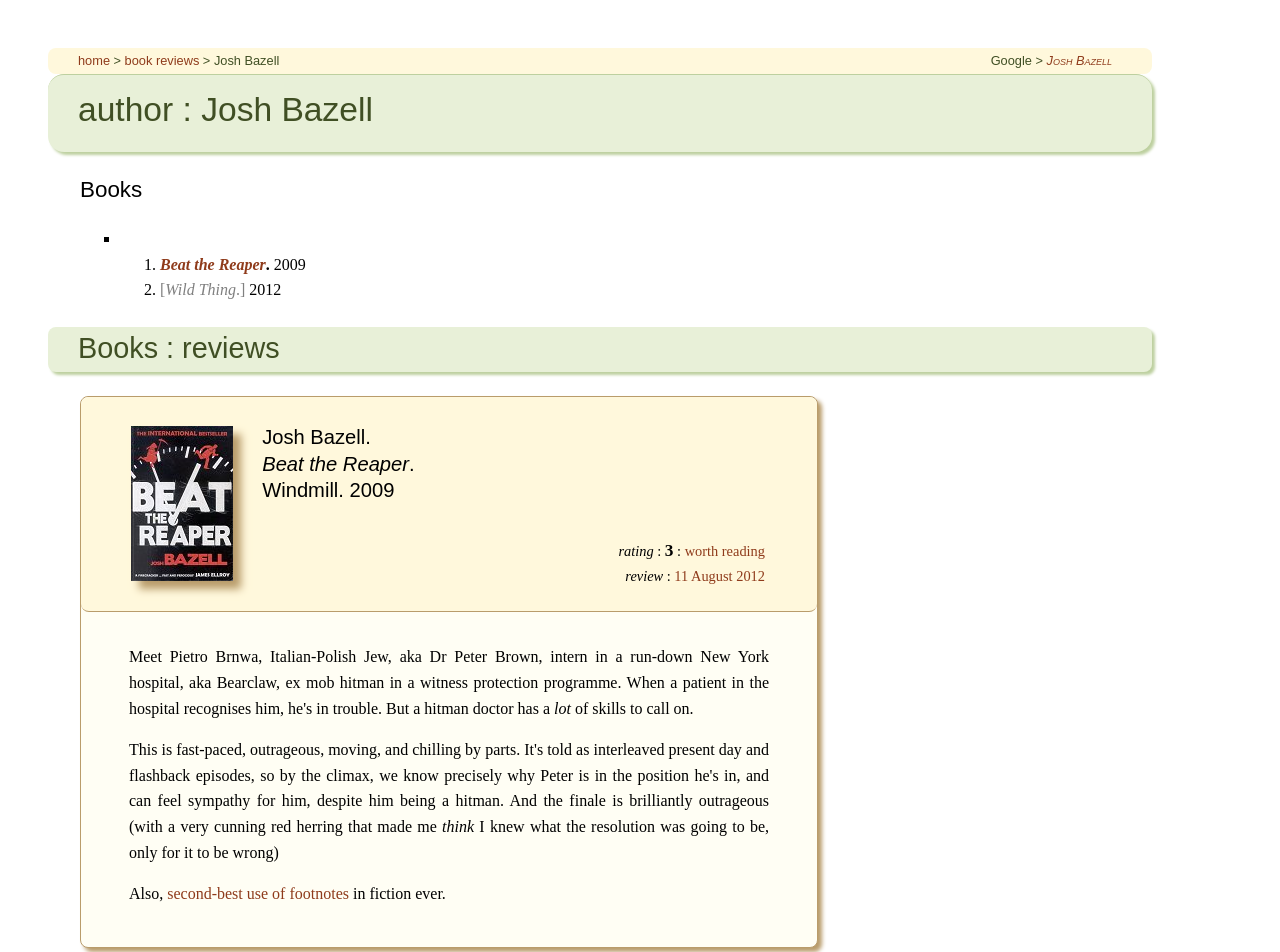Please respond in a single word or phrase: 
When was the review of 'Beat the Reaper' written?

11 August 2012